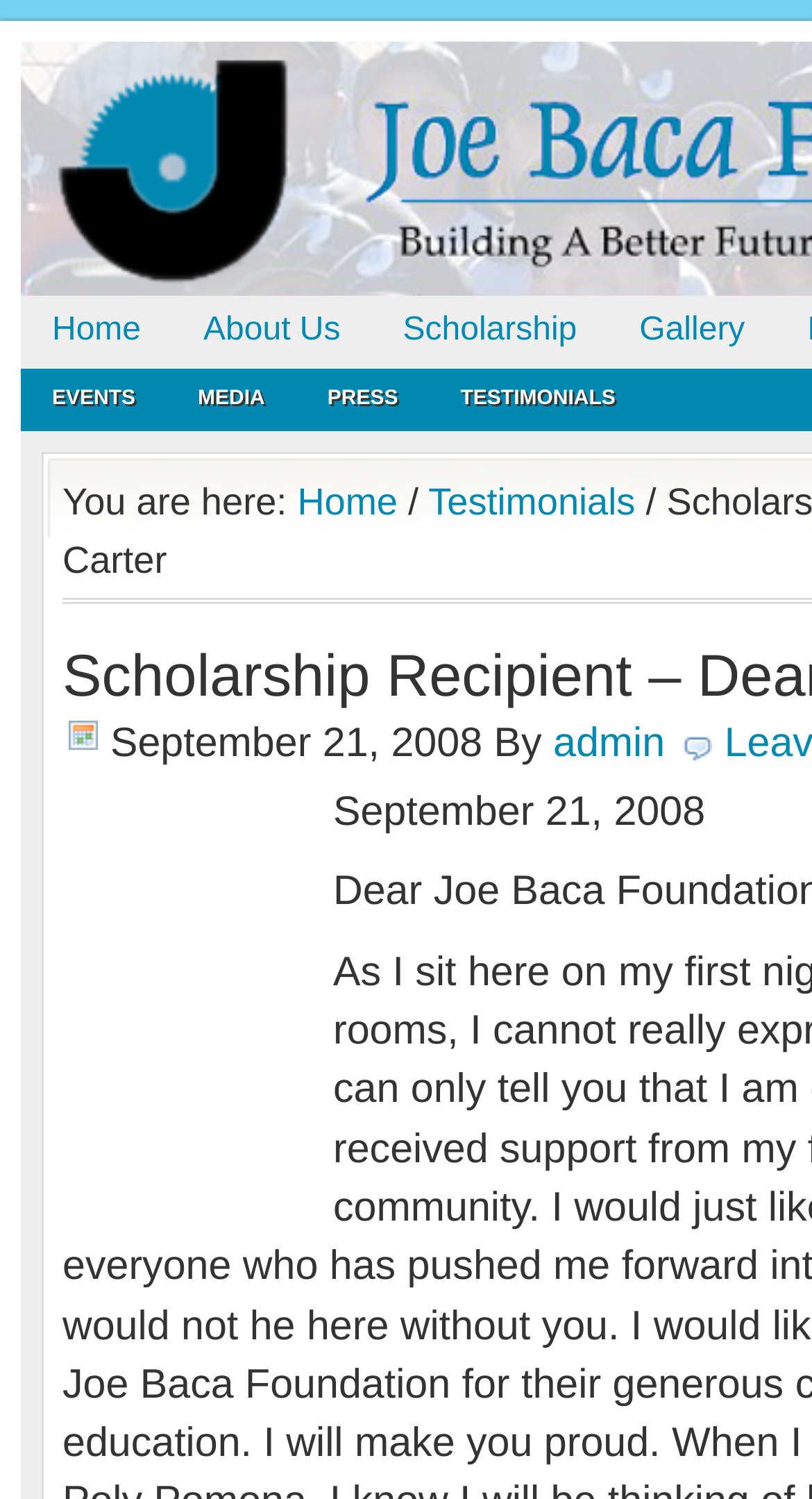Determine the bounding box coordinates of the section to be clicked to follow the instruction: "go to home page". The coordinates should be given as four float numbers between 0 and 1, formatted as [left, top, right, bottom].

[0.026, 0.197, 0.212, 0.246]